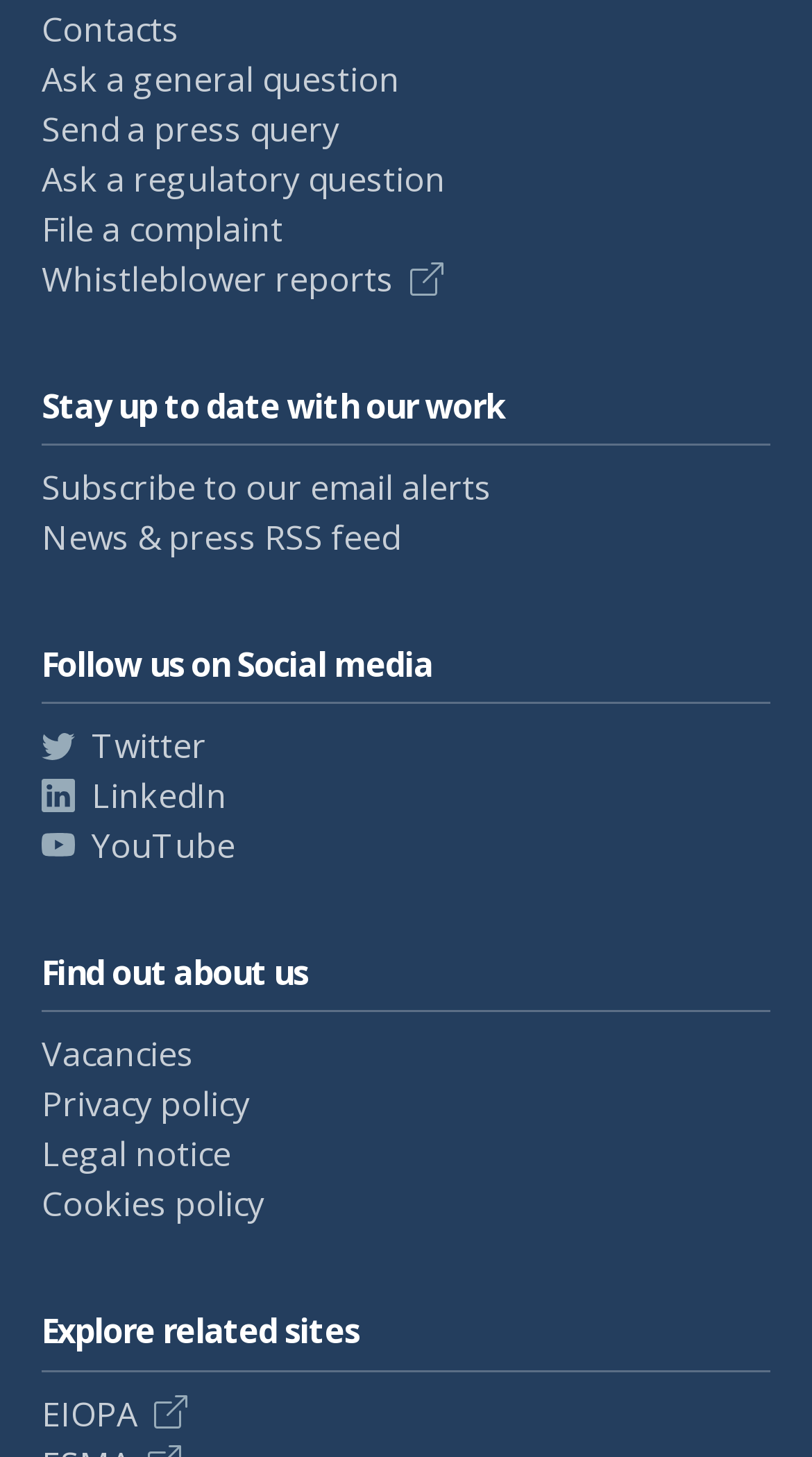Using the provided element description: "Subscribe to our email alerts", determine the bounding box coordinates of the corresponding UI element in the screenshot.

[0.051, 0.319, 0.605, 0.35]